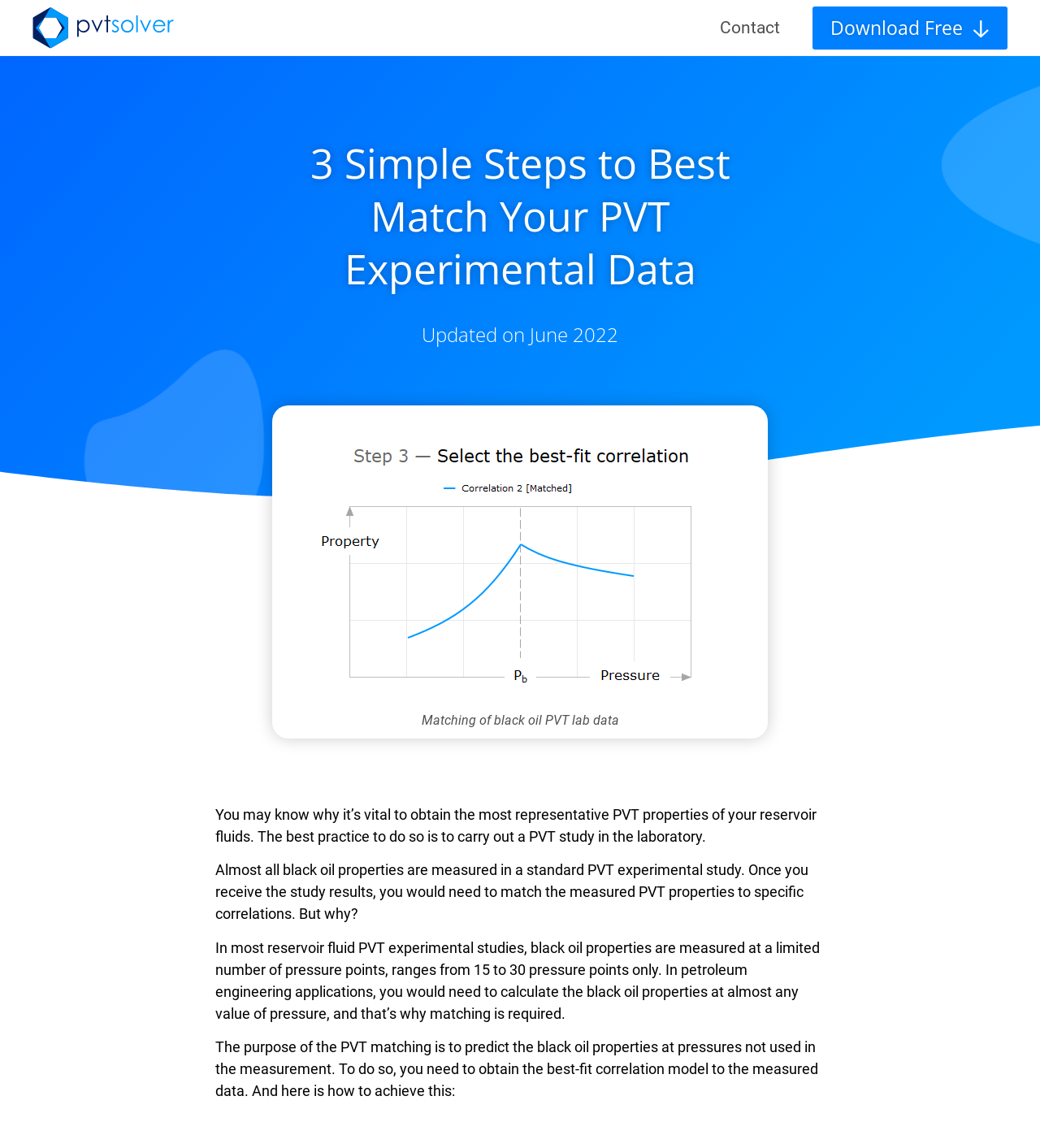What is the purpose of PVT matching?
Please provide a single word or phrase as your answer based on the screenshot.

To predict black oil properties